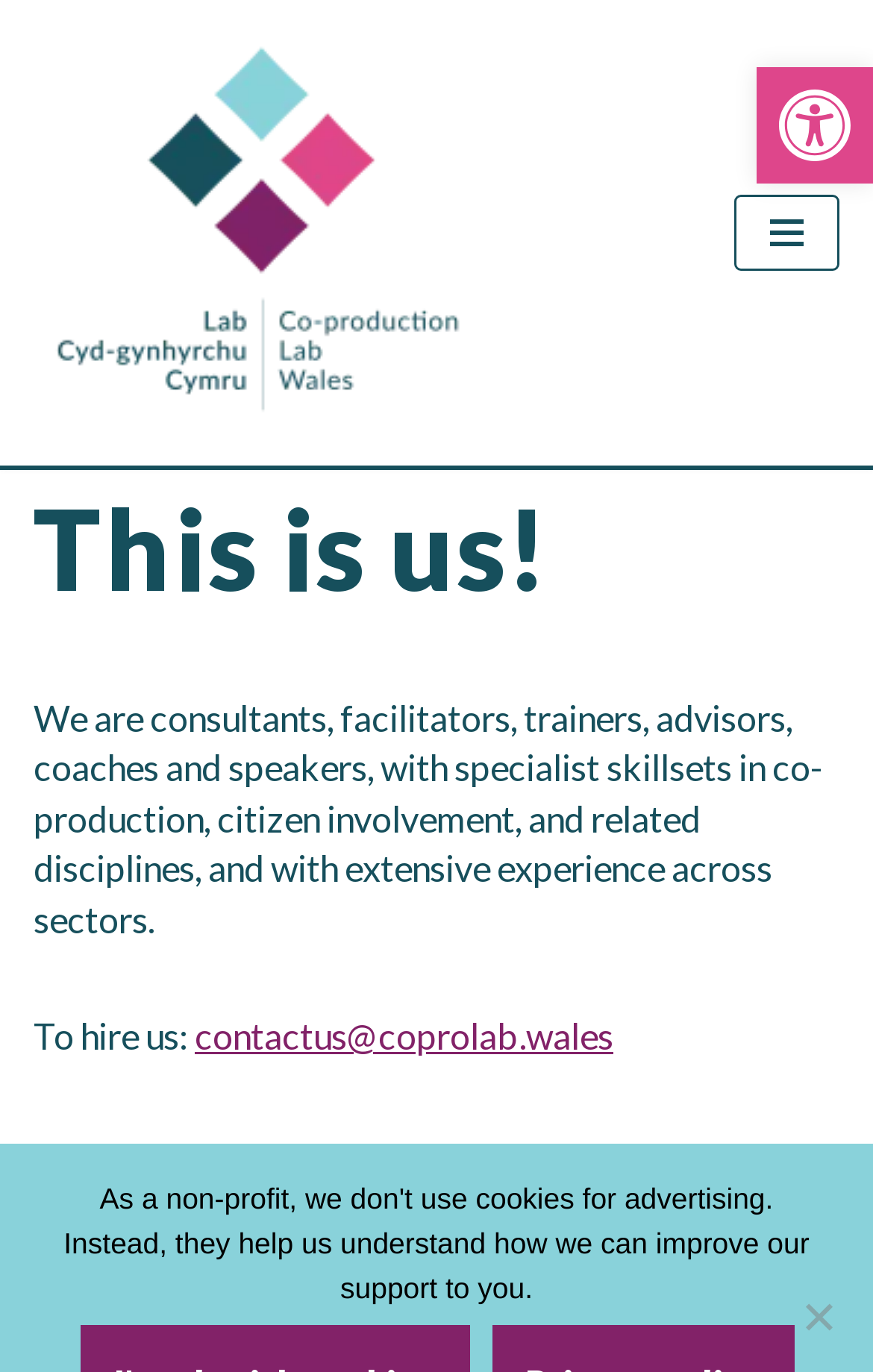Answer with a single word or phrase: 
What is the purpose of the accessibility tools?

Accessibility Tools